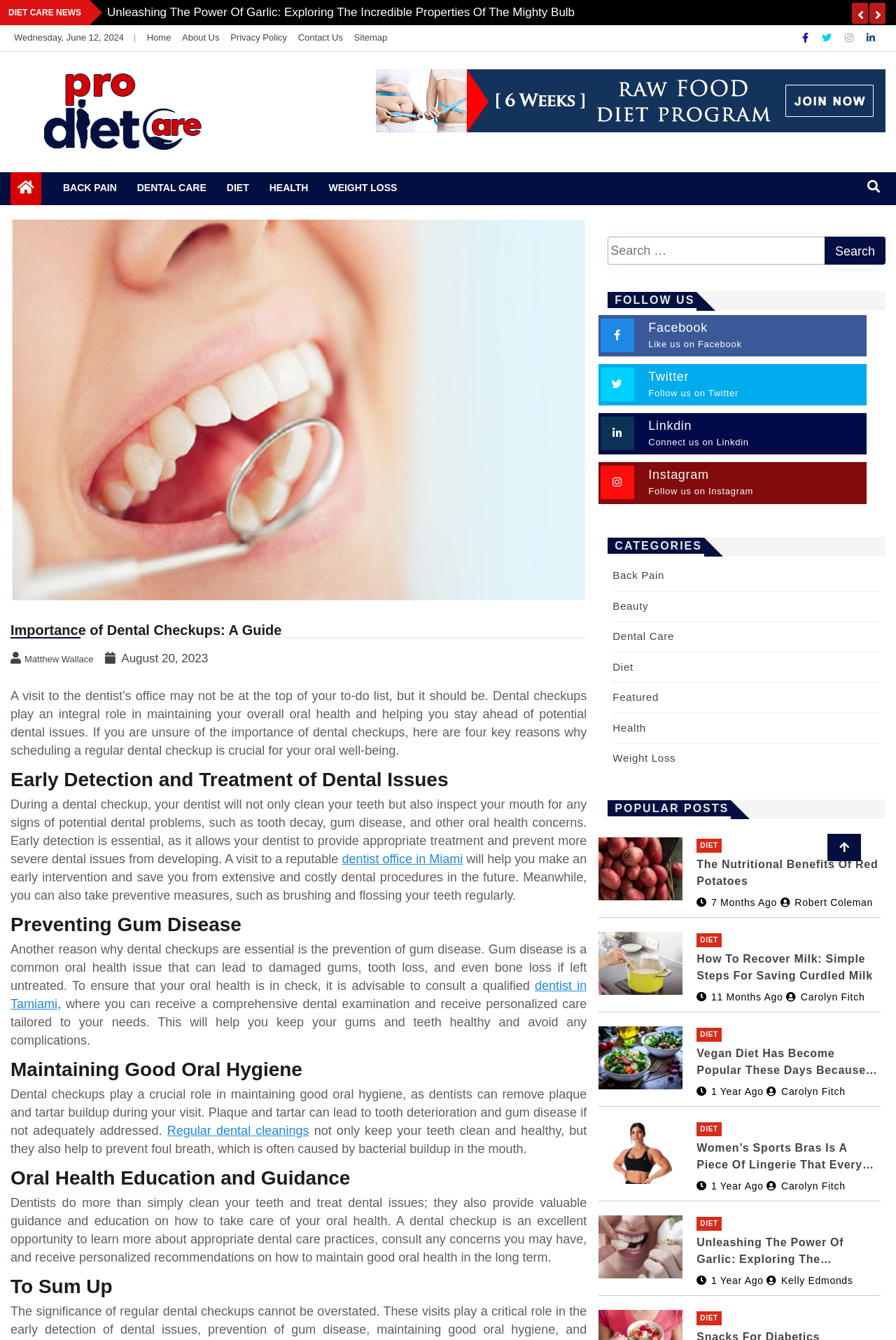Locate the bounding box coordinates of the element that should be clicked to fulfill the instruction: "Read the 'Importance of Dental Checkups: A Guide' article".

[0.012, 0.3, 0.655, 0.31]